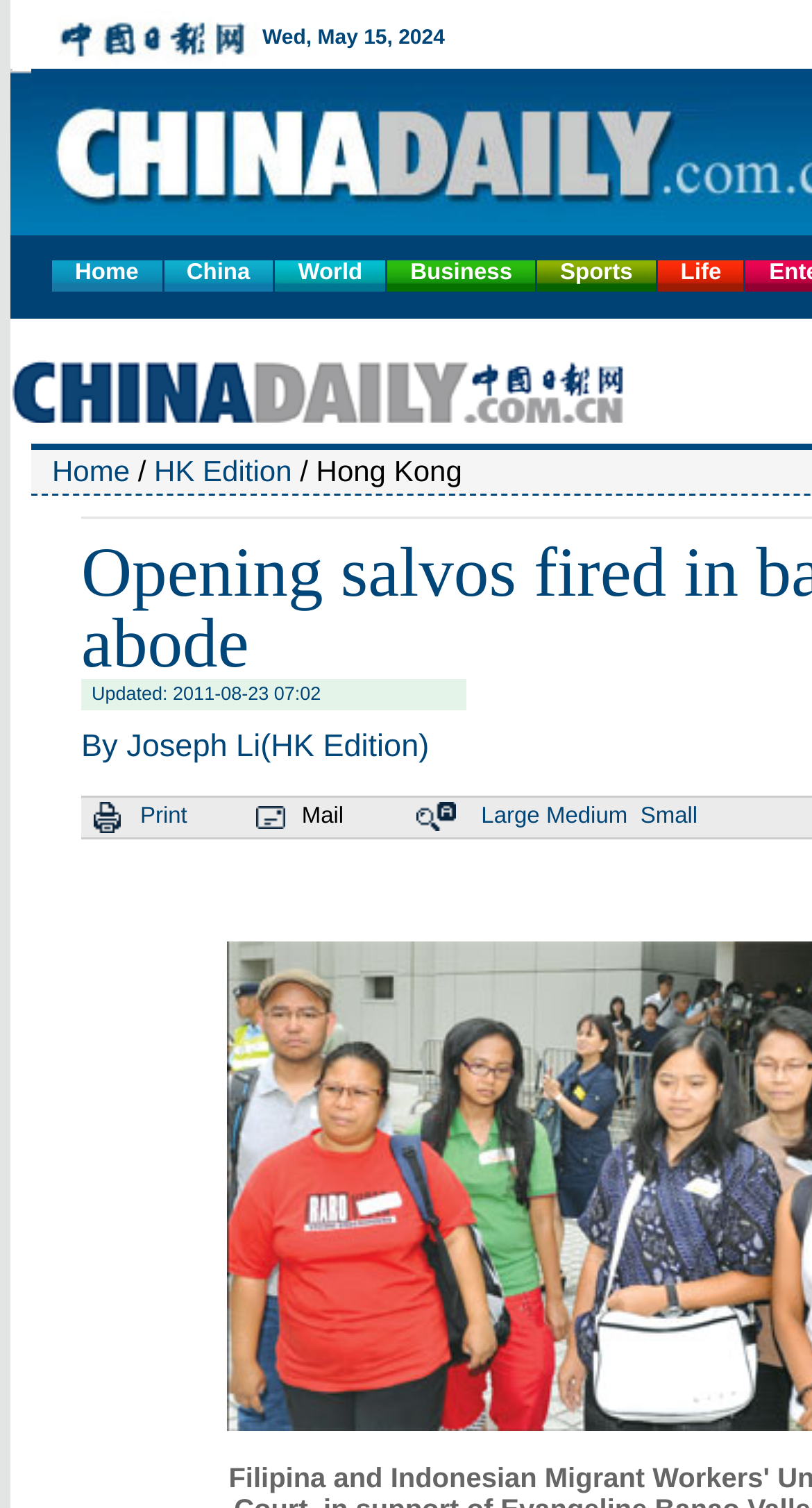Please locate the UI element described by "HK Edition" and provide its bounding box coordinates.

[0.19, 0.301, 0.359, 0.323]